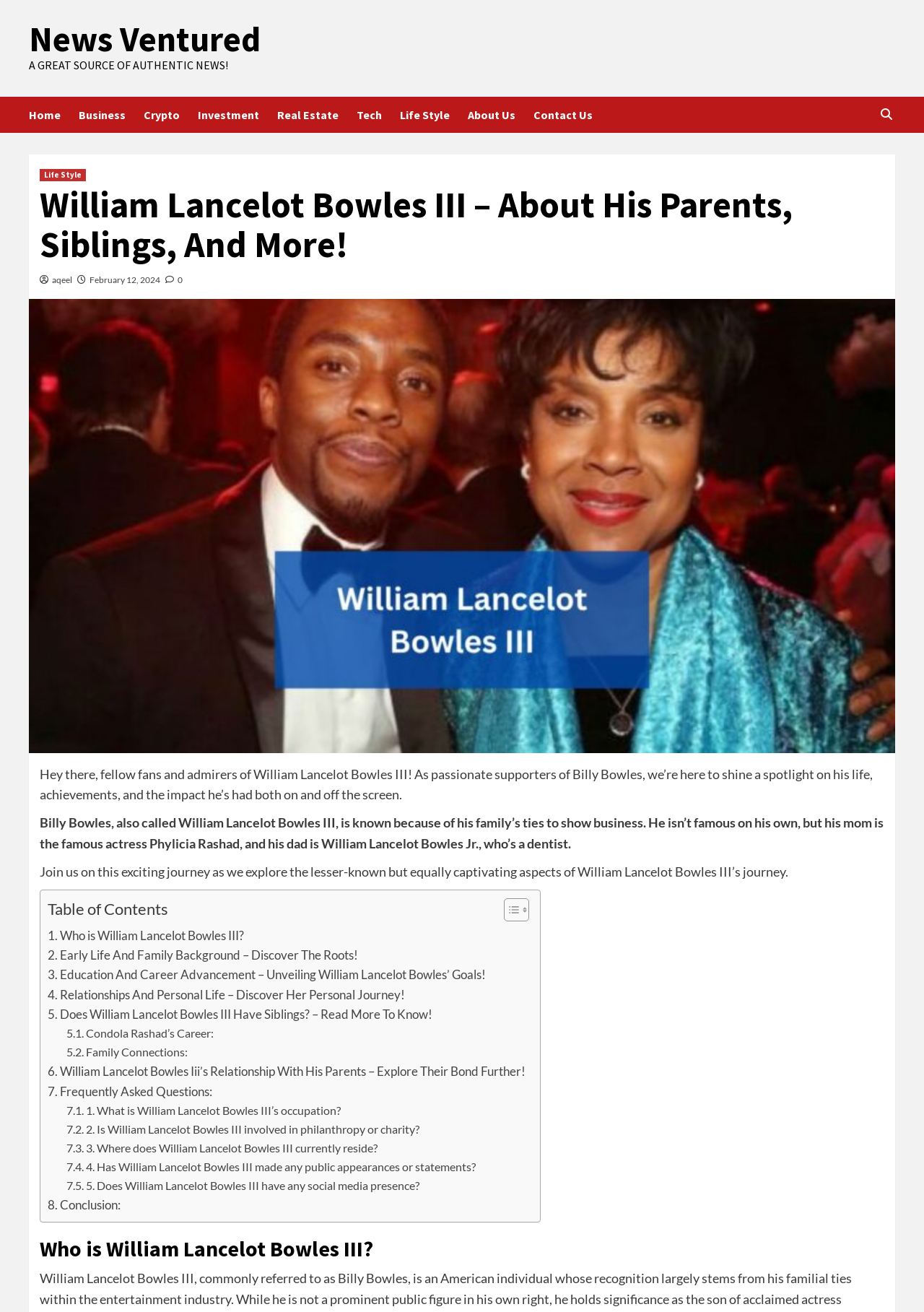Determine the bounding box coordinates for the UI element matching this description: "Life Style".

[0.433, 0.074, 0.506, 0.101]